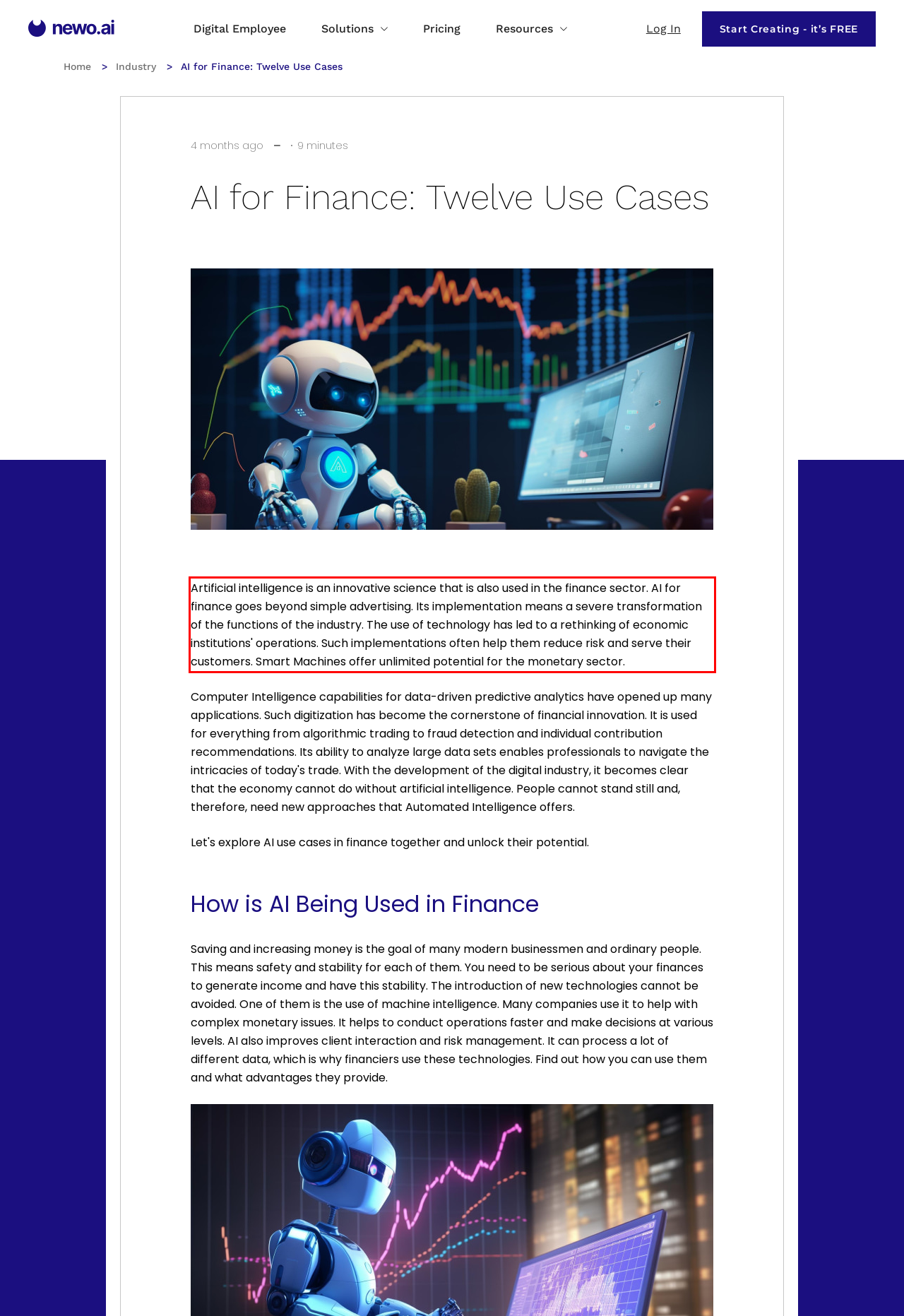Please perform OCR on the UI element surrounded by the red bounding box in the given webpage screenshot and extract its text content.

Artificial intelligence is an innovative science that is also used in the finance sector. AI for finance goes beyond simple advertising. Its implementation means a severe transformation of the functions of the industry. The use of technology has led to a rethinking of economic institutions' operations. Such implementations often help them reduce risk and serve their customers. Smart Machines offer unlimited potential for the monetary sector.